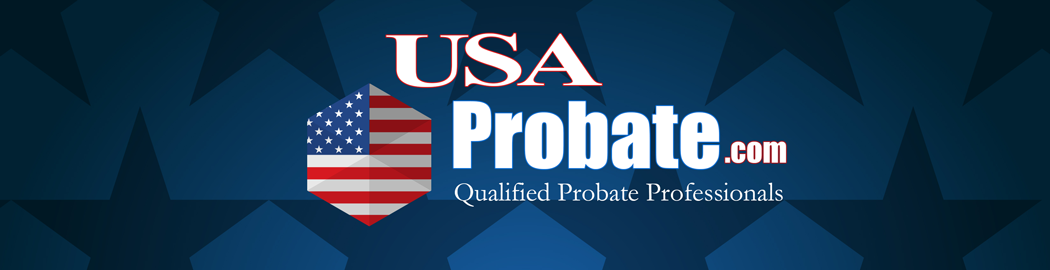What is the purpose of the company according to the tagline?
Respond to the question with a single word or phrase according to the image.

Offering expert assistance